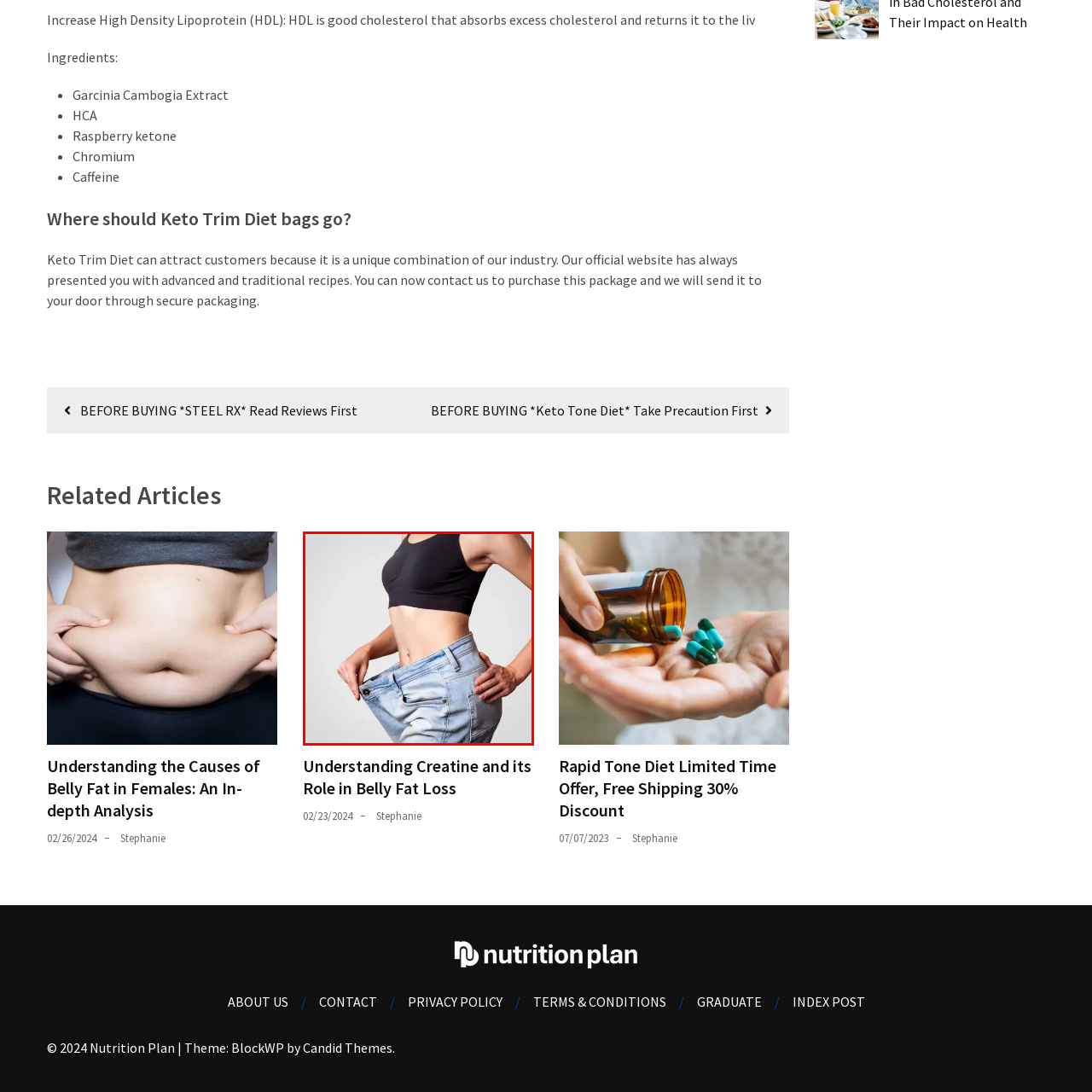What is the background of the image?
Focus on the image highlighted by the red bounding box and give a comprehensive answer using the details from the image.

The background of the image is intentionally kept neutral, allowing the focus to remain on the subject's transformation and the contrast between the fitted top and the baggy jeans, symbolizing a shift towards a healthier lifestyle.